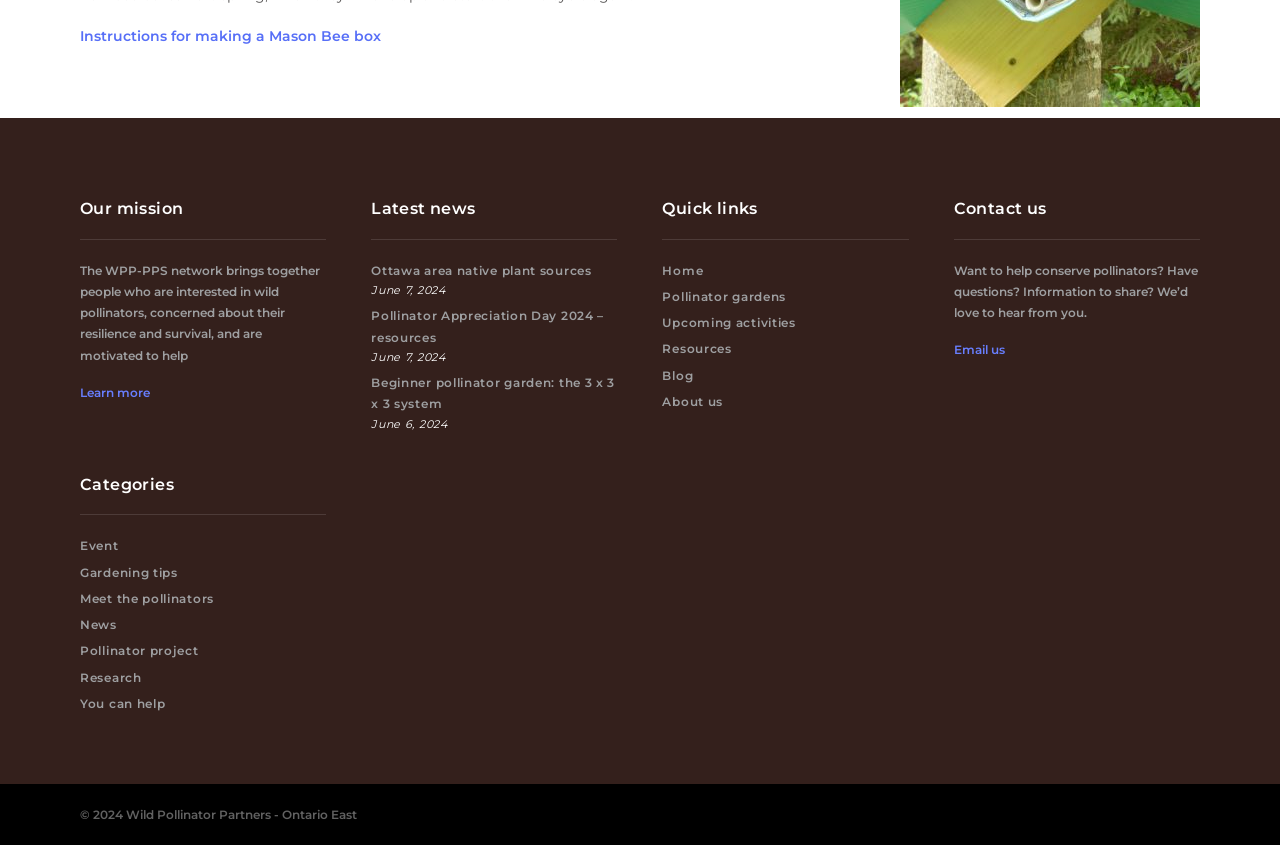Given the element description: "Ottawa area native plant sources", predict the bounding box coordinates of this UI element. The coordinates must be four float numbers between 0 and 1, given as [left, top, right, bottom].

[0.29, 0.311, 0.462, 0.329]